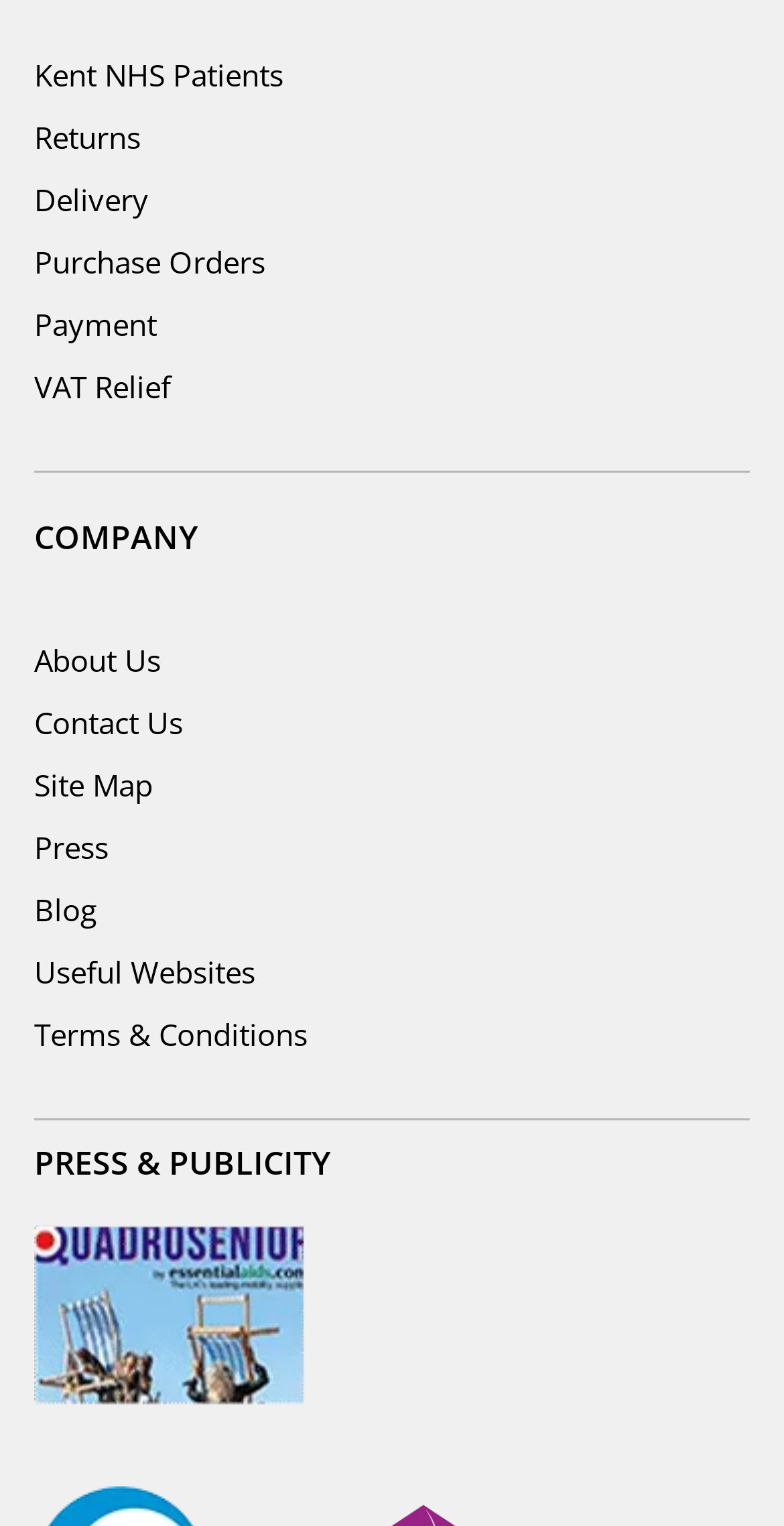How many links are there under PRESS & PUBLICITY?
Look at the screenshot and provide an in-depth answer.

Under the 'PRESS & PUBLICITY' heading, I found only one link with the text '.' at coordinates [0.044, 0.803, 0.39, 0.921].